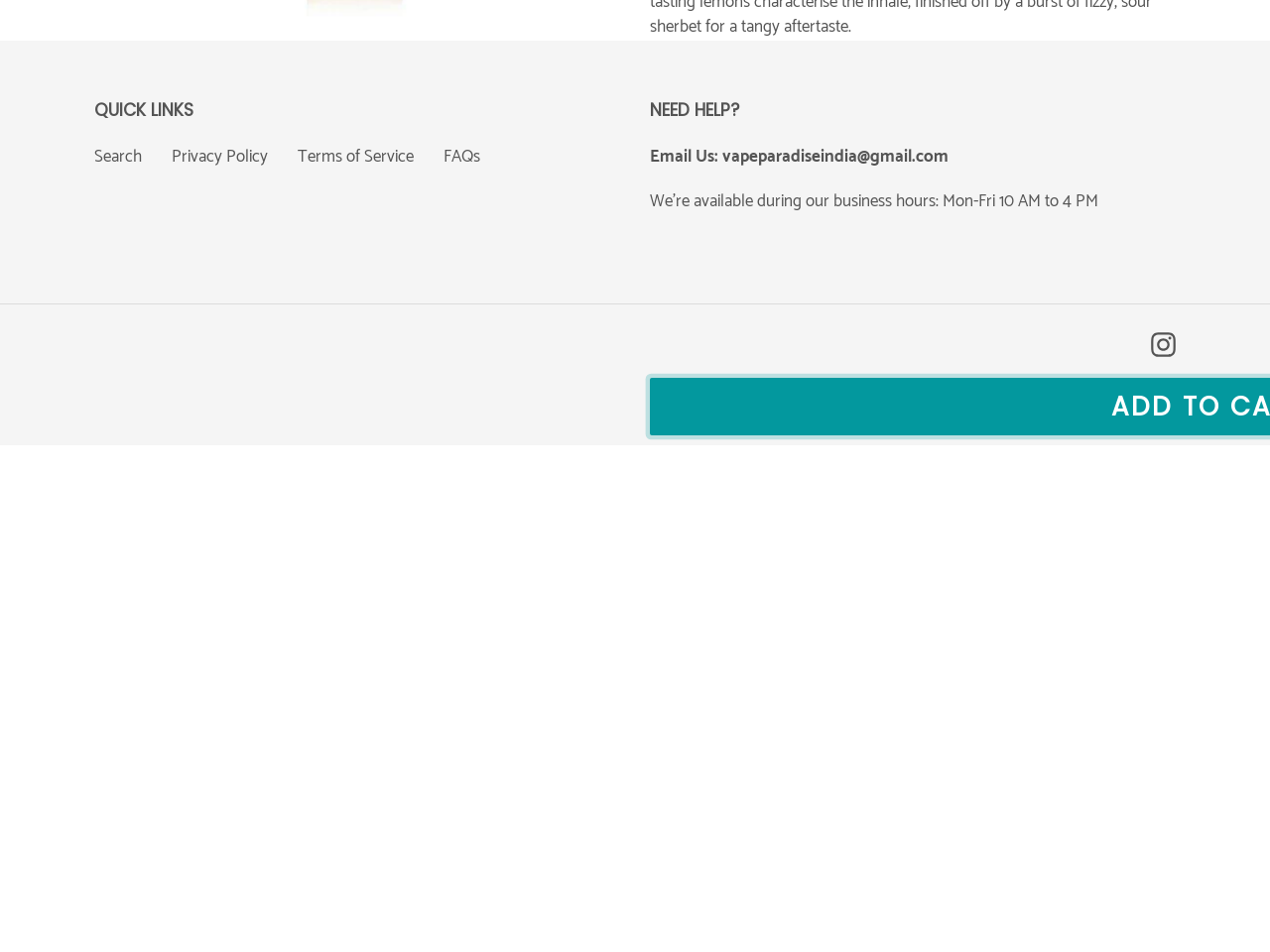Predict the bounding box for the UI component with the following description: "Privacy Policy".

[0.135, 0.15, 0.211, 0.179]